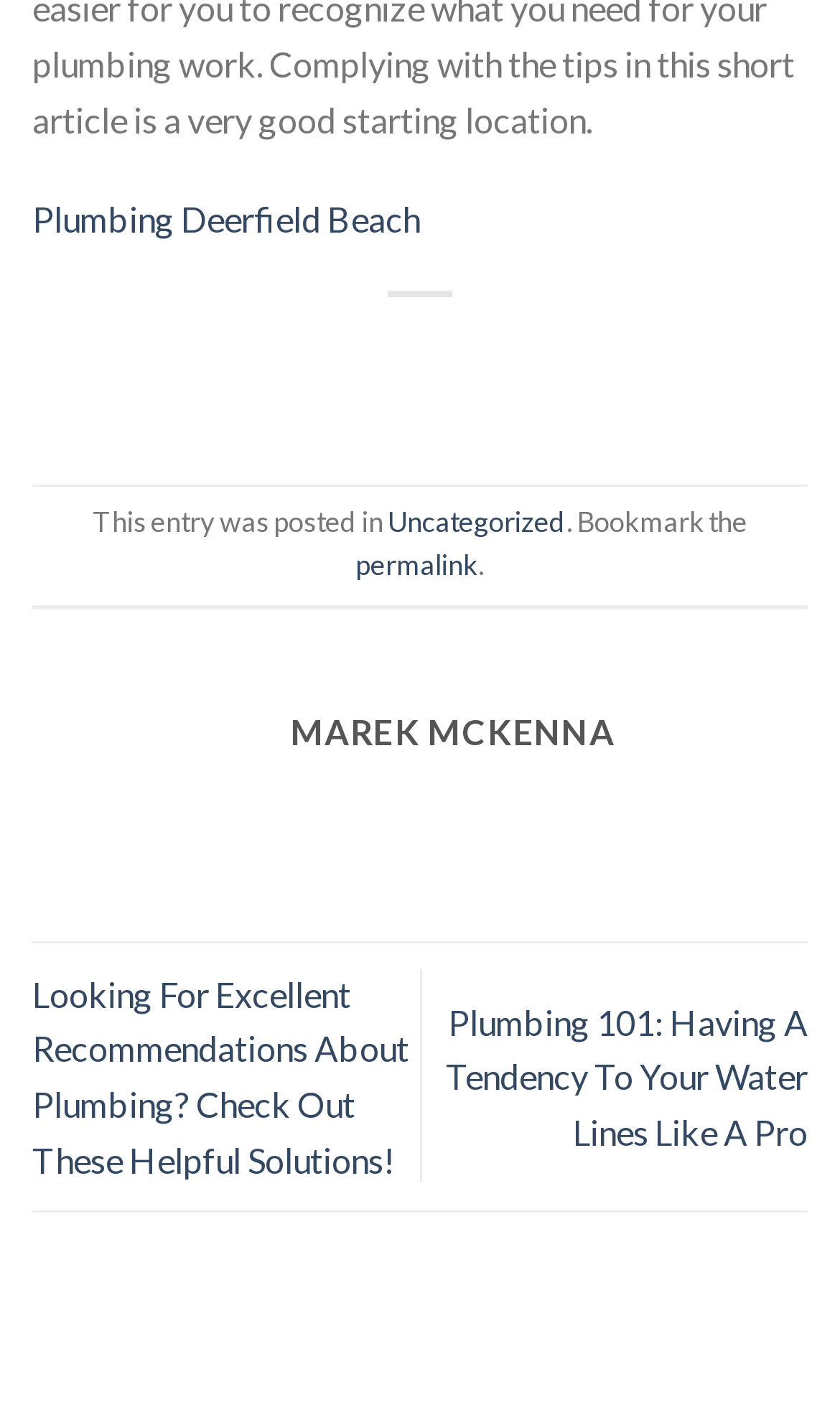Determine the bounding box of the UI component based on this description: "Plumbing Deerfield Beach". The bounding box coordinates should be four float values between 0 and 1, i.e., [left, top, right, bottom].

[0.038, 0.141, 0.5, 0.17]